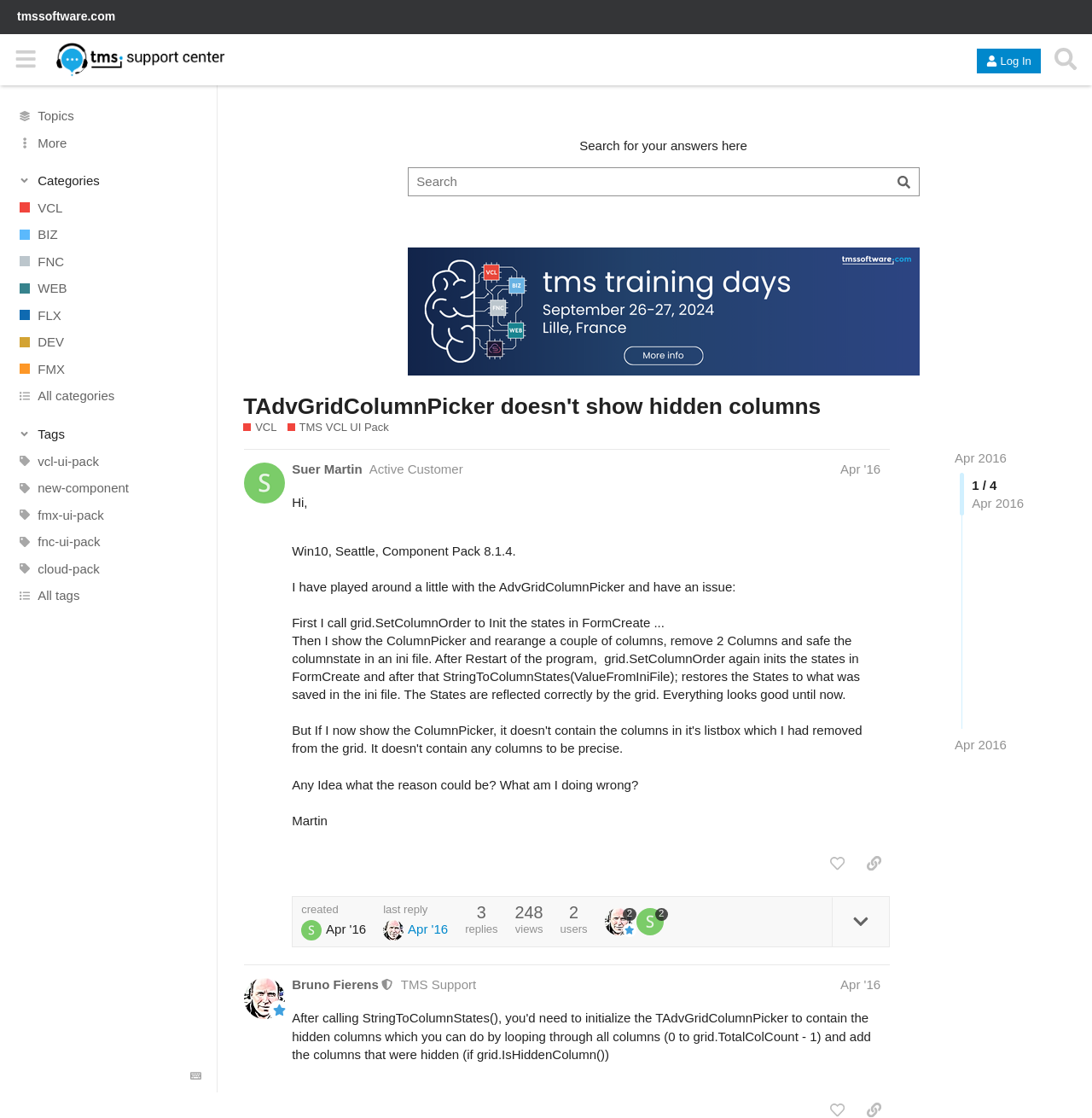Please provide a brief answer to the following inquiry using a single word or phrase:
Who is the author of the post?

Suer Martin